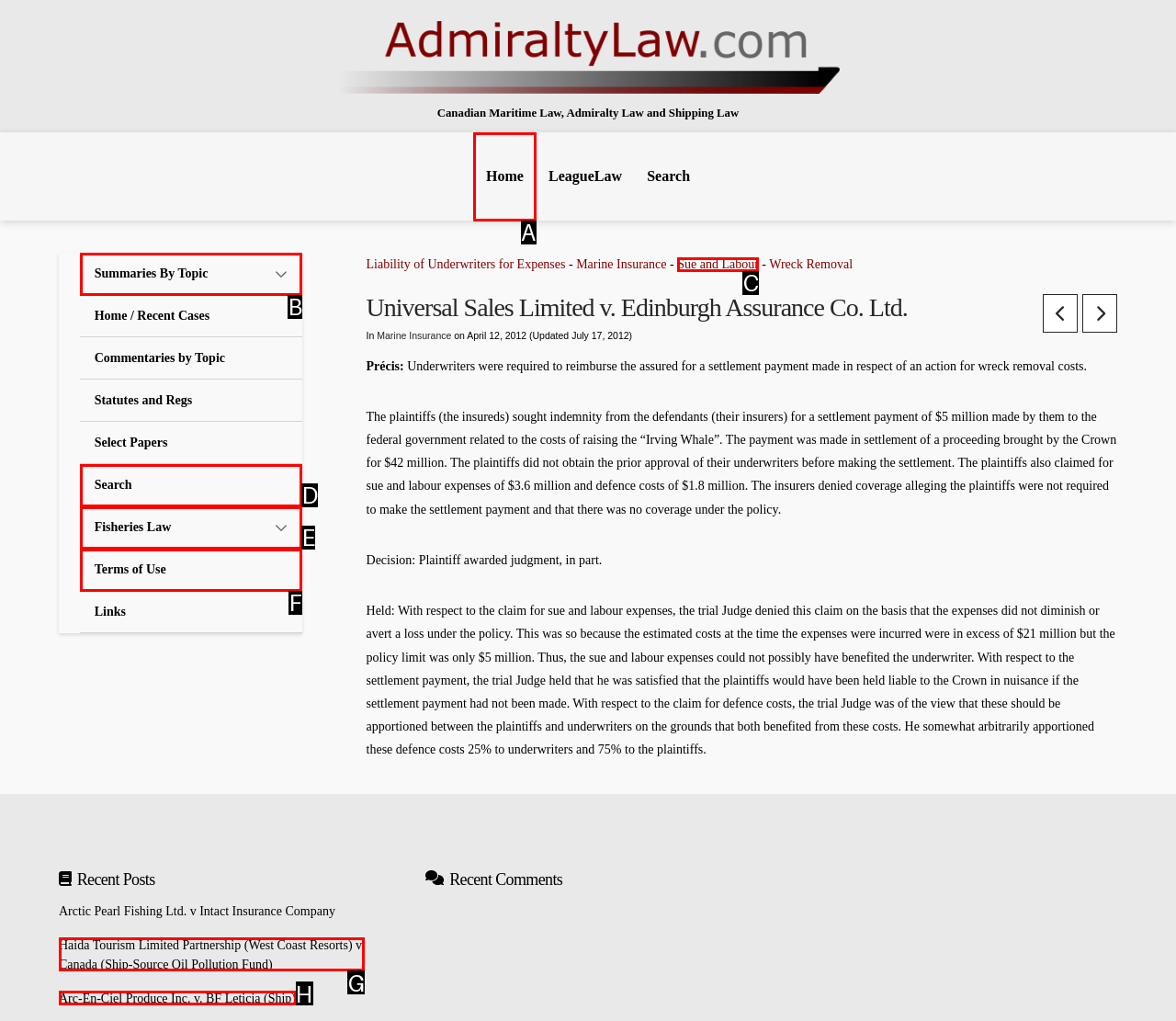Select the HTML element that corresponds to the description: Seller Information. Answer with the letter of the matching option directly from the choices given.

None